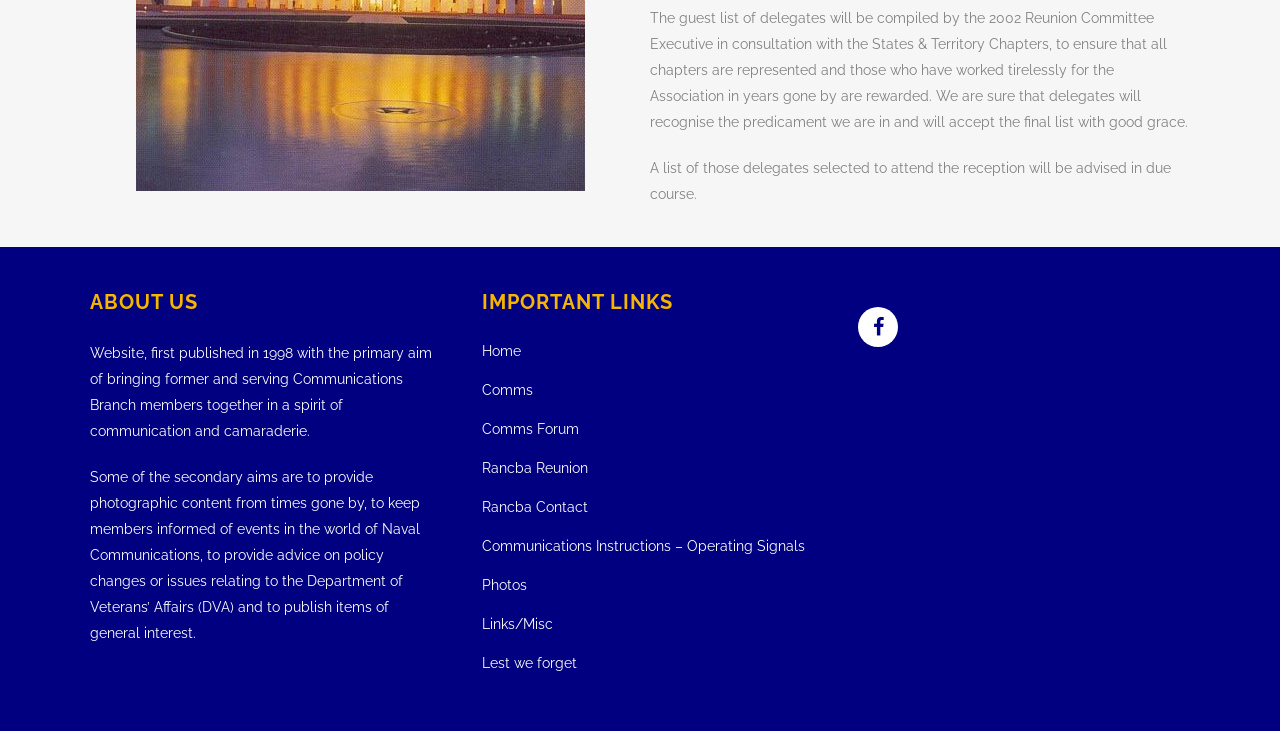What is the topic of the link 'Communications Instructions – Operating Signals'?
Look at the webpage screenshot and answer the question with a detailed explanation.

Based on the link text, it appears that the link 'Communications Instructions – Operating Signals' is related to operating signals in the context of naval communications.